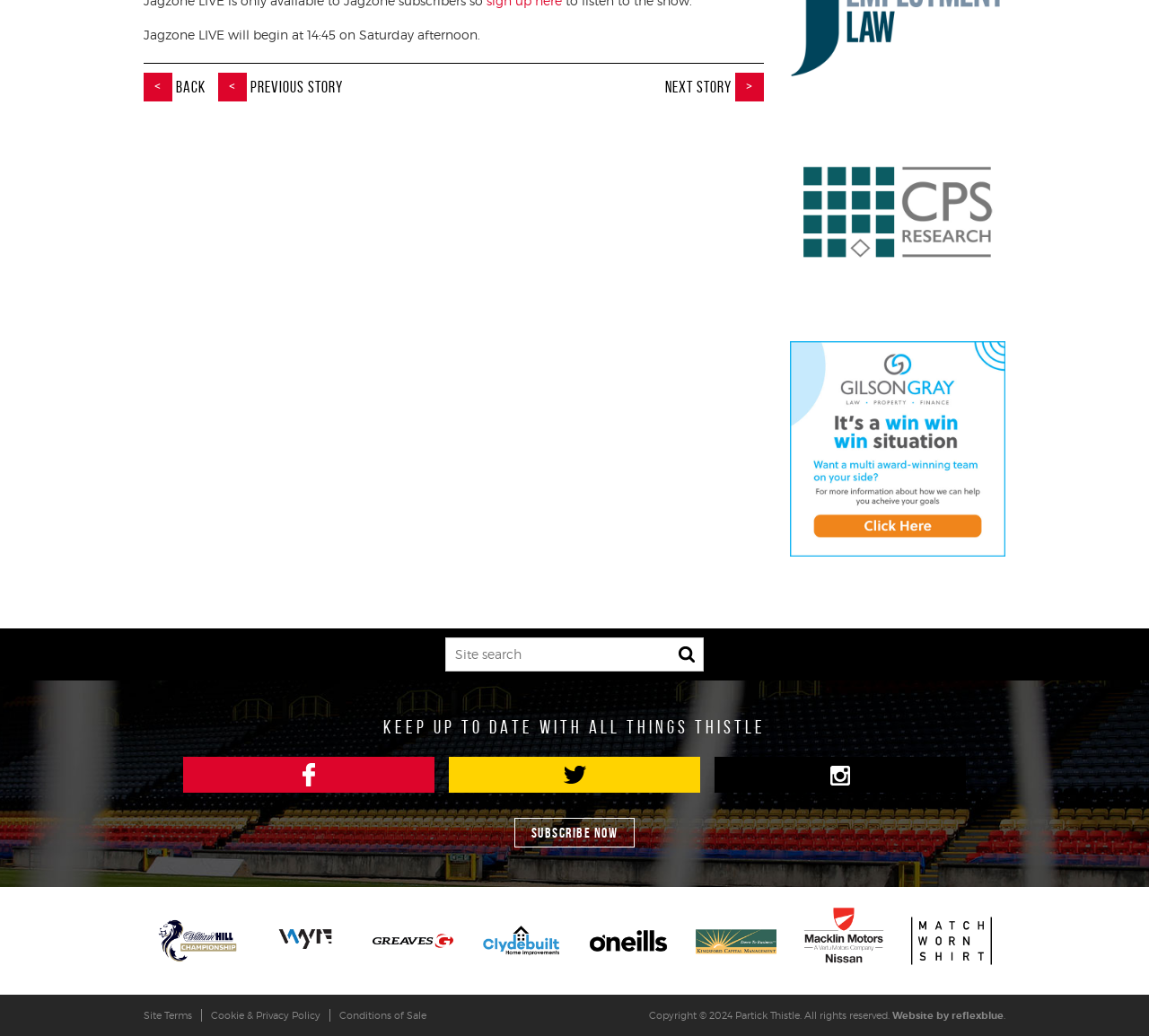Please give a concise answer to this question using a single word or phrase: 
What is the name of the sponsor?

Partick Thistle Sponsorship